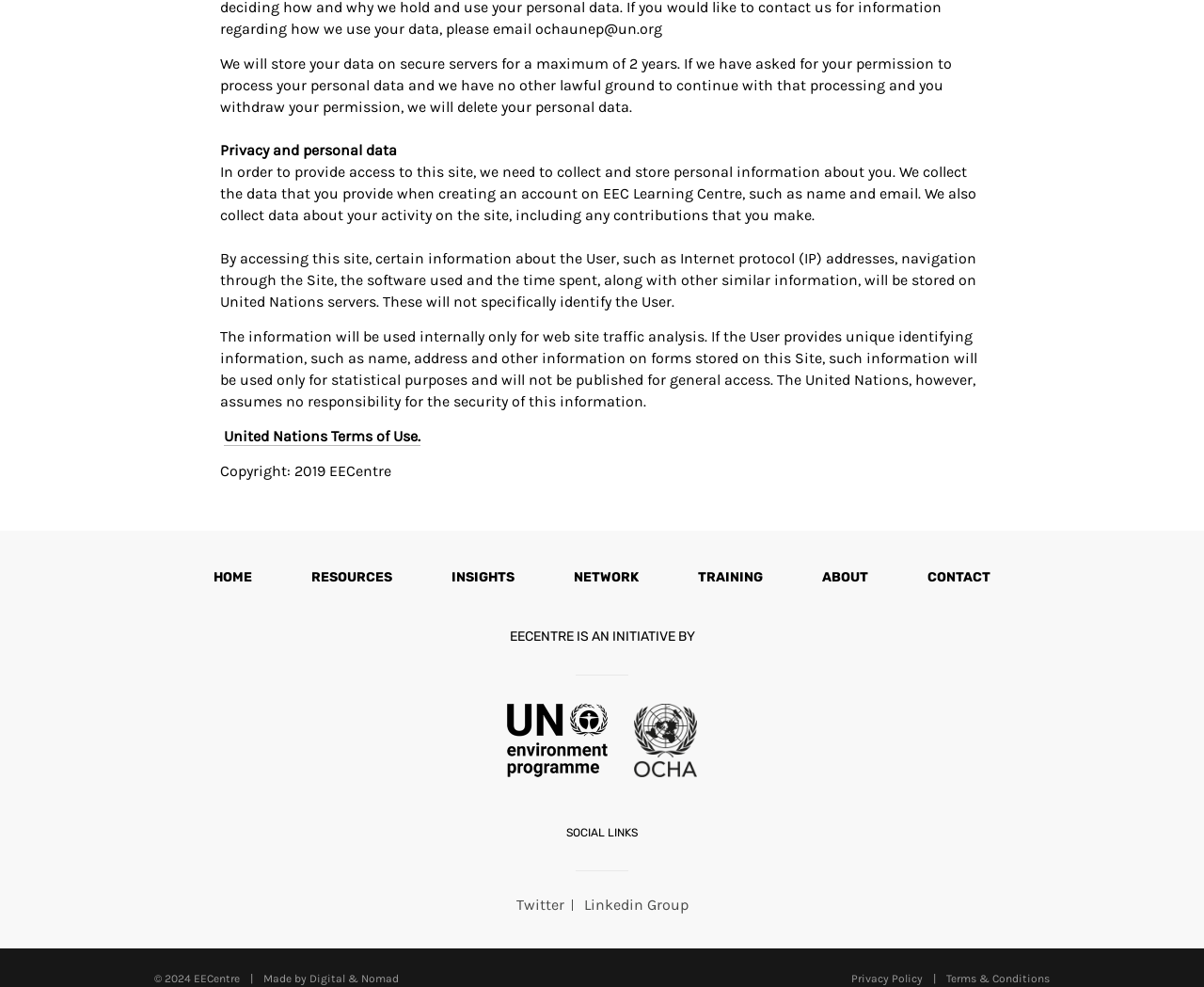Determine the bounding box of the UI component based on this description: "Made by Digital & Nomad". The bounding box coordinates should be four float values between 0 and 1, i.e., [left, top, right, bottom].

[0.219, 0.984, 0.331, 0.998]